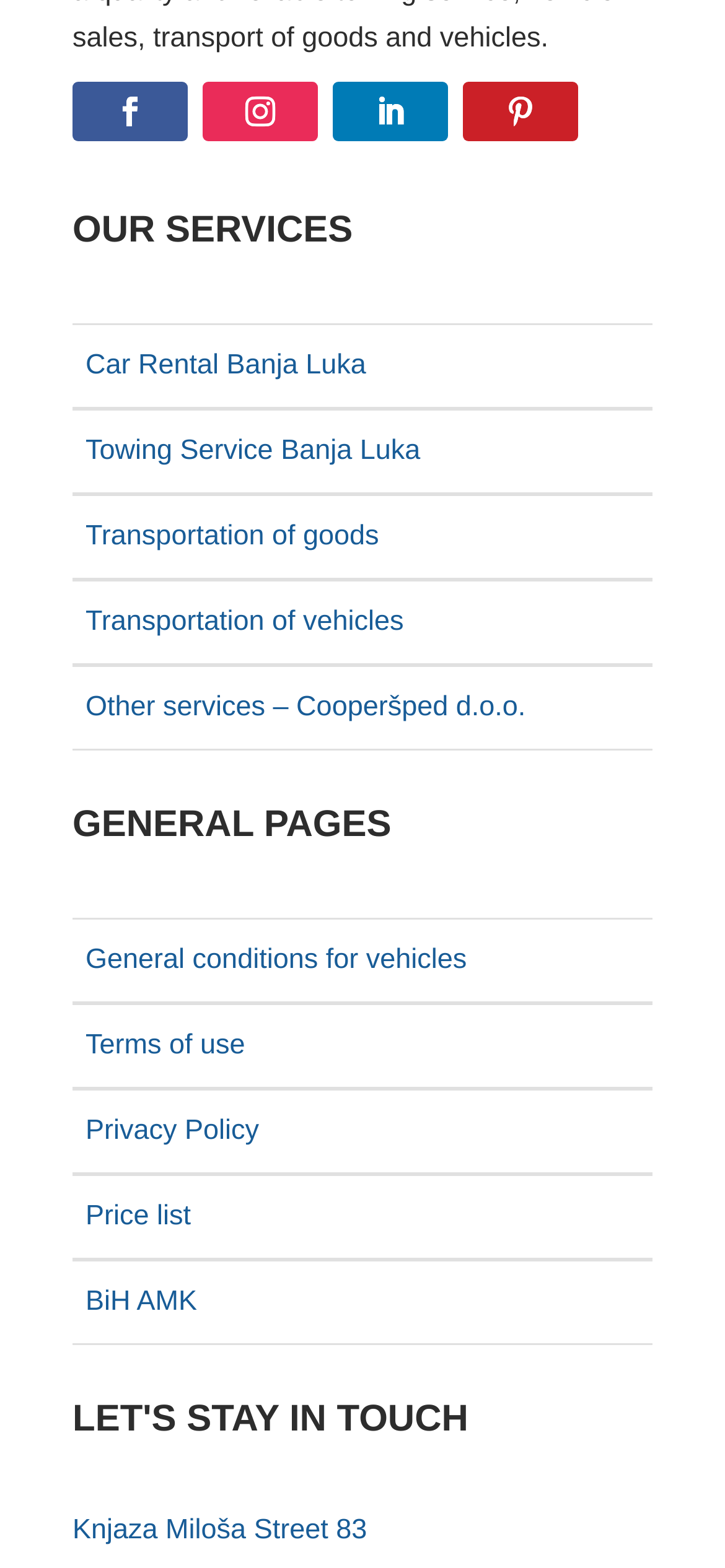Please identify the bounding box coordinates of the element that needs to be clicked to execute the following command: "Explore OUR SERVICES". Provide the bounding box using four float numbers between 0 and 1, formatted as [left, top, right, bottom].

[0.1, 0.135, 0.9, 0.17]